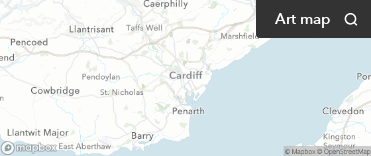Construct a detailed narrative about the image.

The image displayed is an interactive map of Cardiff, Wales, highlighting various locations pertinent to the exhibition "Assembly: David Graham White - In The Garden I Felt Safe," which takes place from September 22, 2007, to October 28, 2007. The map features prominent landmarks and event venues within the city, providing visitors with essential information for navigating the area. Additionally, a search bar titled "Art map" is visible in the upper right corner, allowing users to search for specific locations or events easily. This visual resource serves to enhance the visitor experience by connecting them with other current events and attractions in Cardiff.